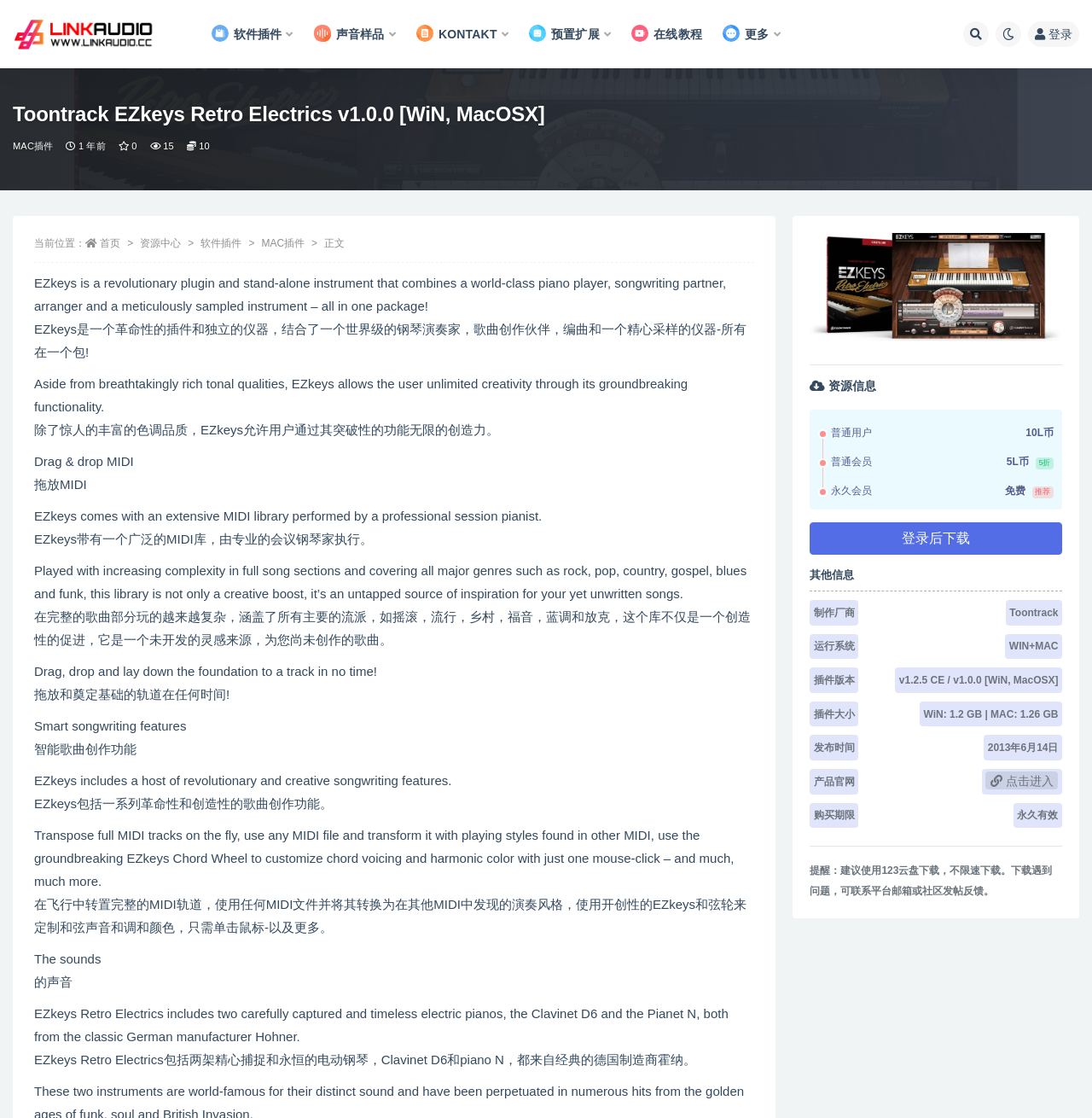What is the price for permanent members?
Examine the image and give a concise answer in one word or a short phrase.

Free